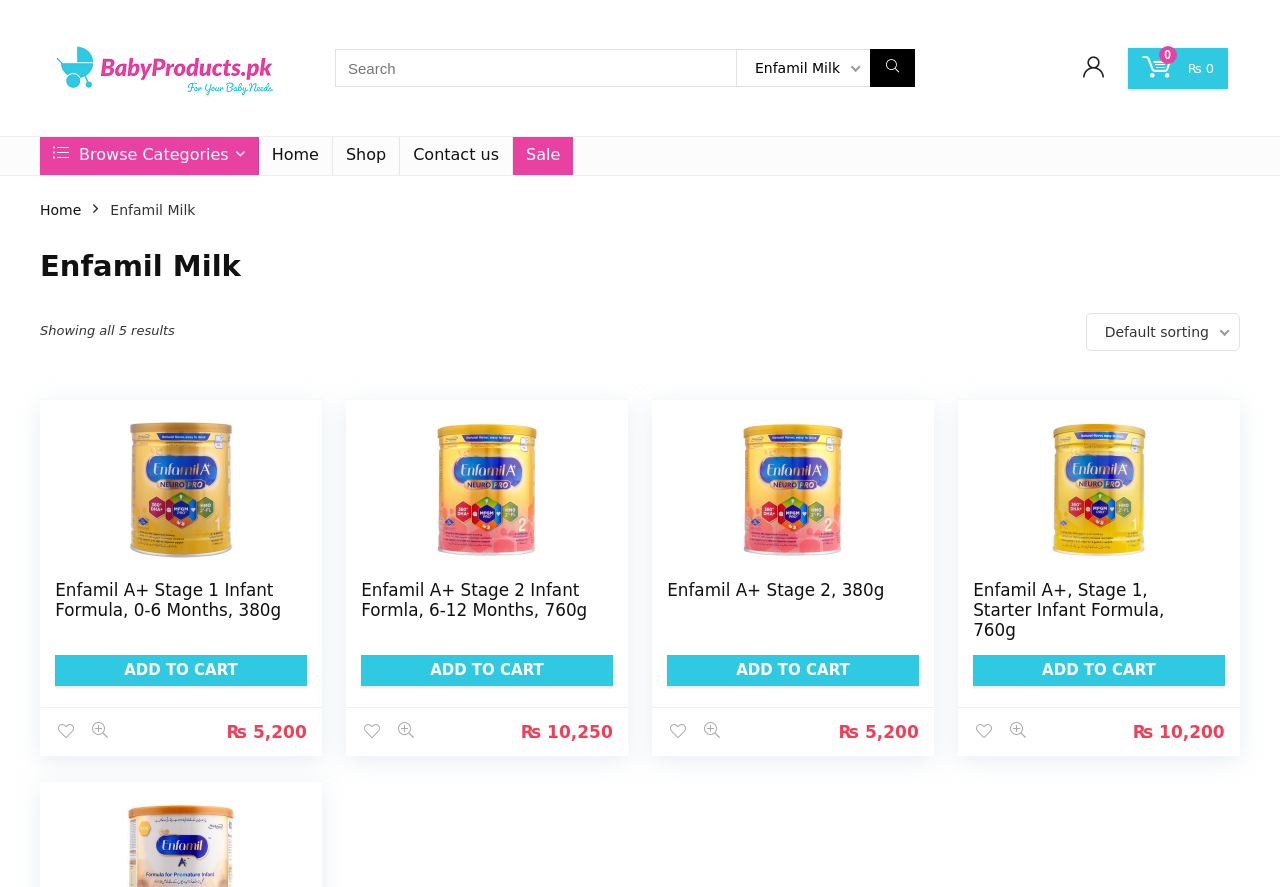Please respond to the question using a single word or phrase:
Is there a search bar on this webpage?

Yes